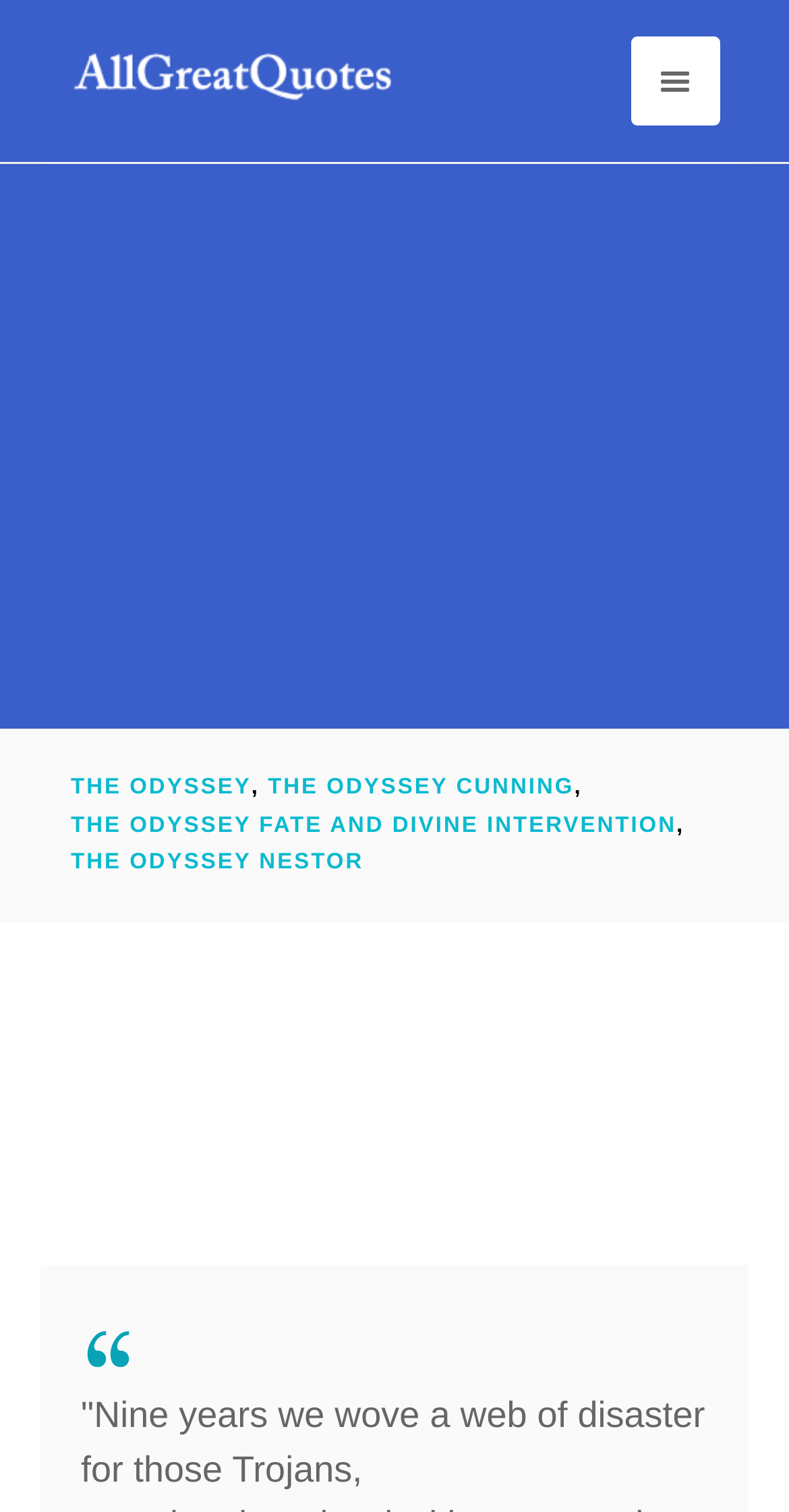Answer the question using only one word or a concise phrase: How many links are there in the top section of the webpage?

2